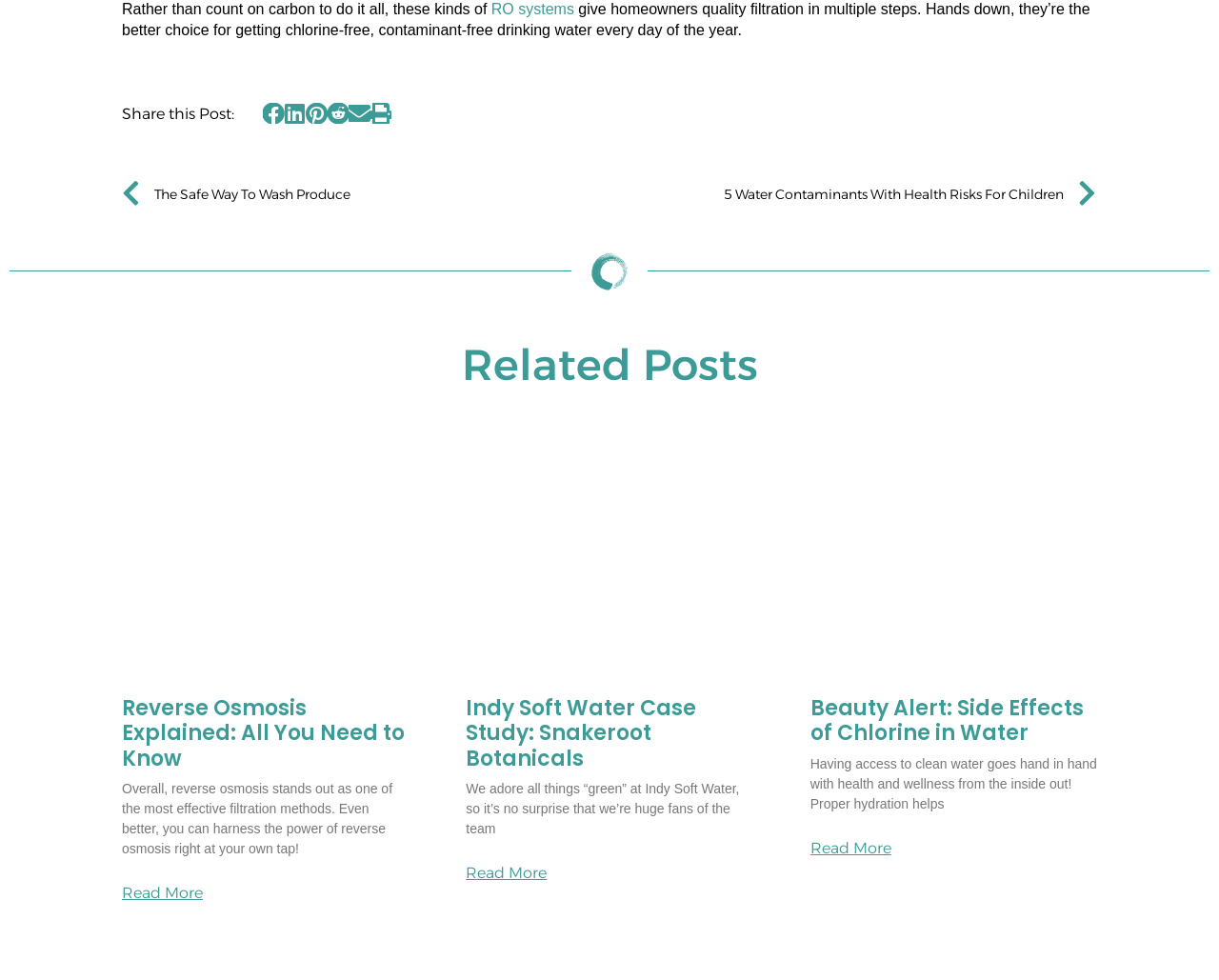From the image, can you give a detailed response to the question below:
What is the purpose of the 'Share on' buttons?

The 'Share on' buttons, including Facebook, LinkedIn, Pinterest, Reddit, Email, and Print, allow users to share the post on their social media platforms or via email, making it easy to spread the information to others.